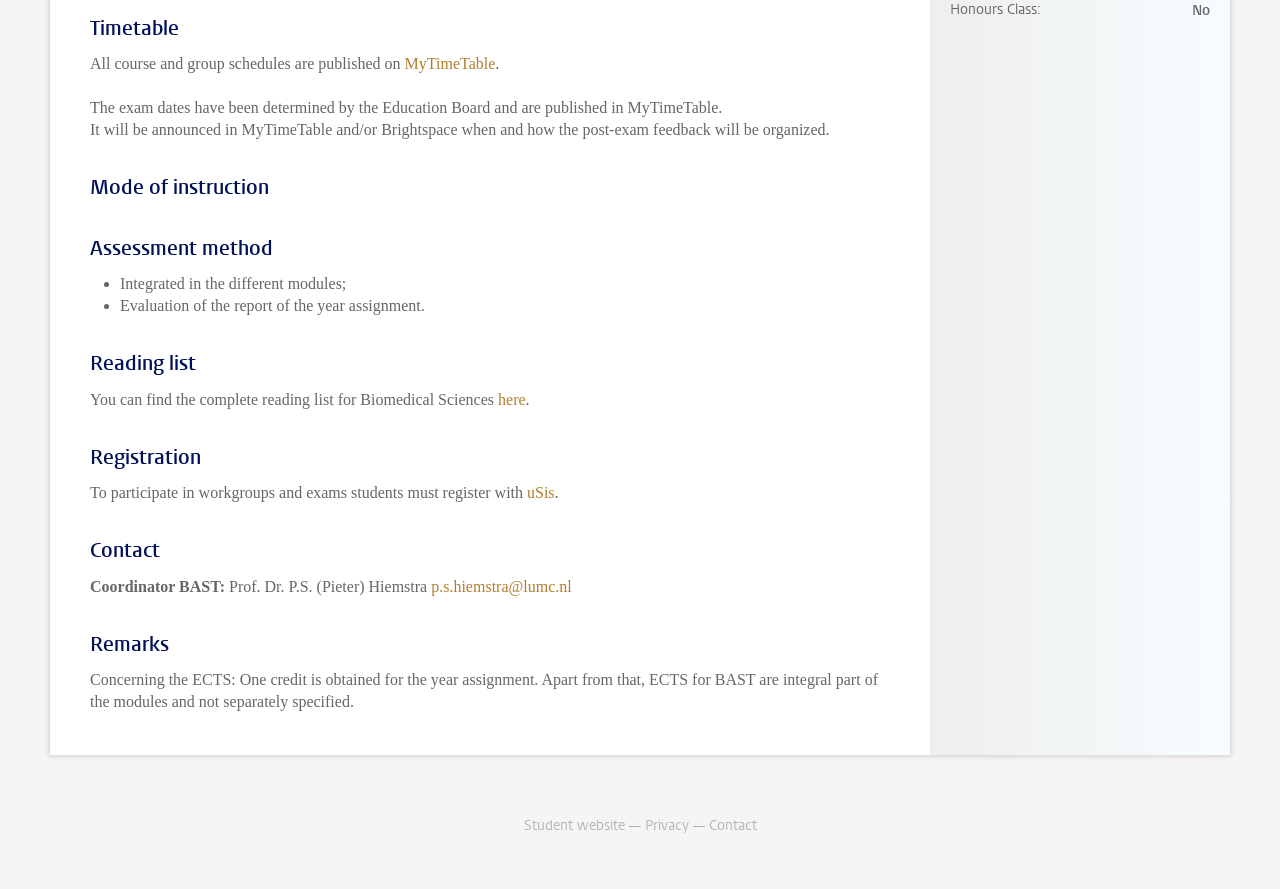Locate the bounding box of the UI element described in the following text: "Contact".

[0.554, 0.918, 0.591, 0.939]